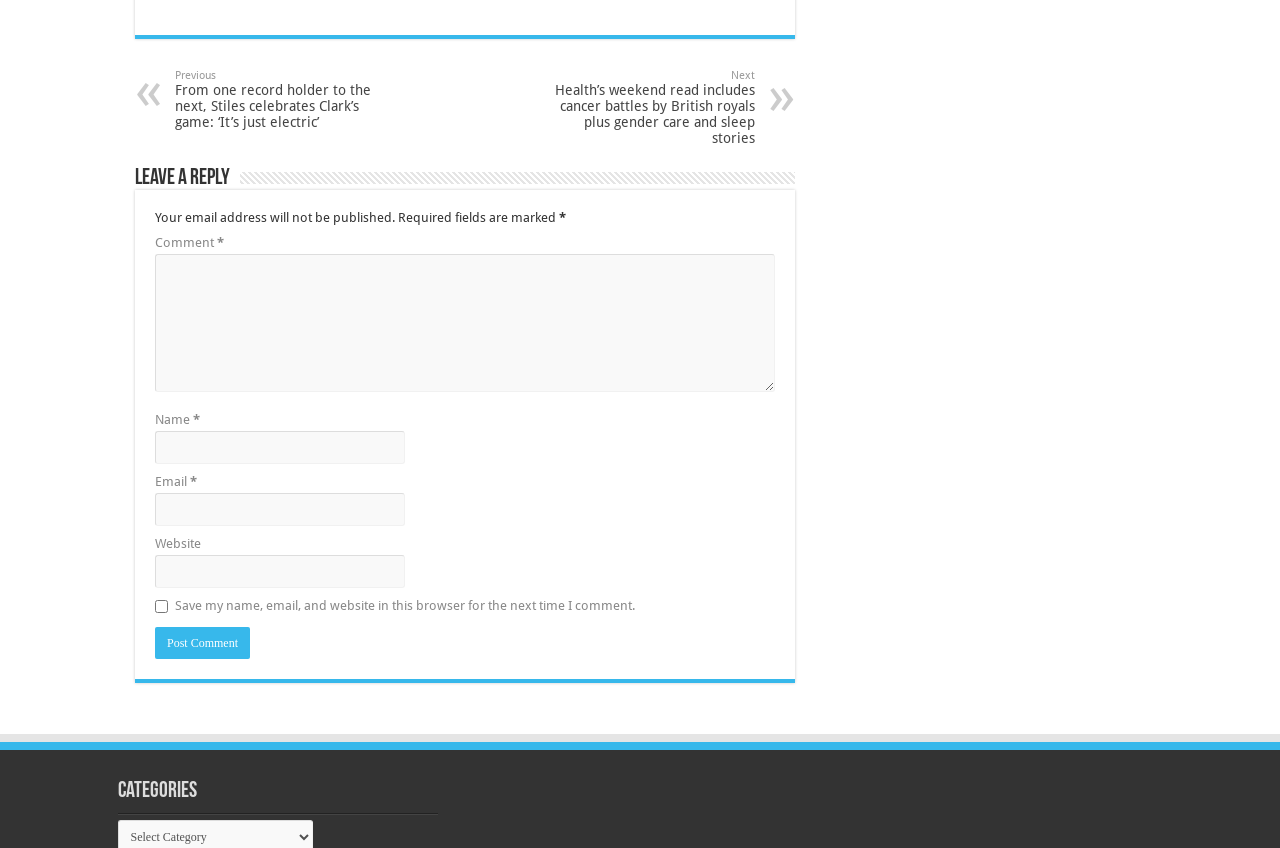Return the bounding box coordinates of the UI element that corresponds to this description: "parent_node: Website name="url"". The coordinates must be given as four float numbers in the range of 0 and 1, [left, top, right, bottom].

[0.121, 0.655, 0.316, 0.694]